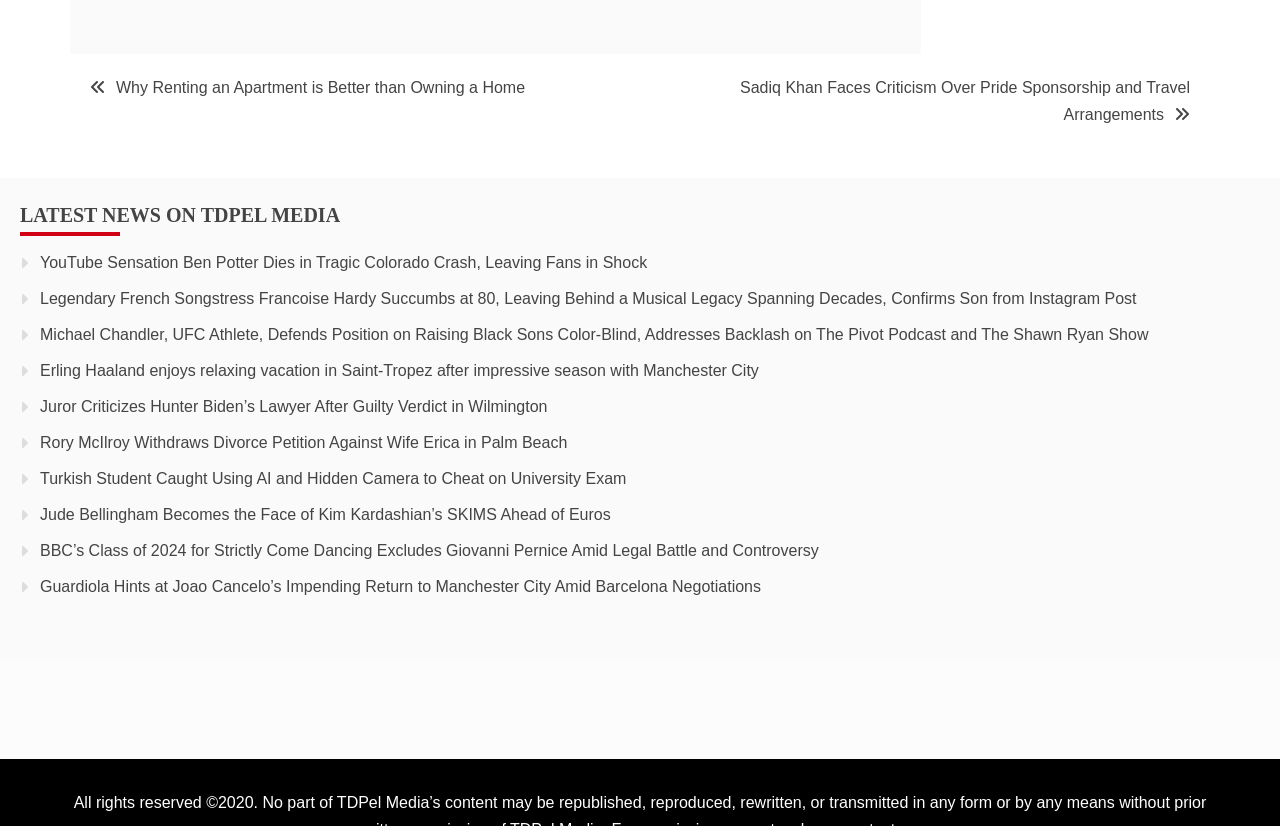What is the location mentioned in the news article about Erling Haaland?
Using the information from the image, give a concise answer in one word or a short phrase.

Saint-Tropez